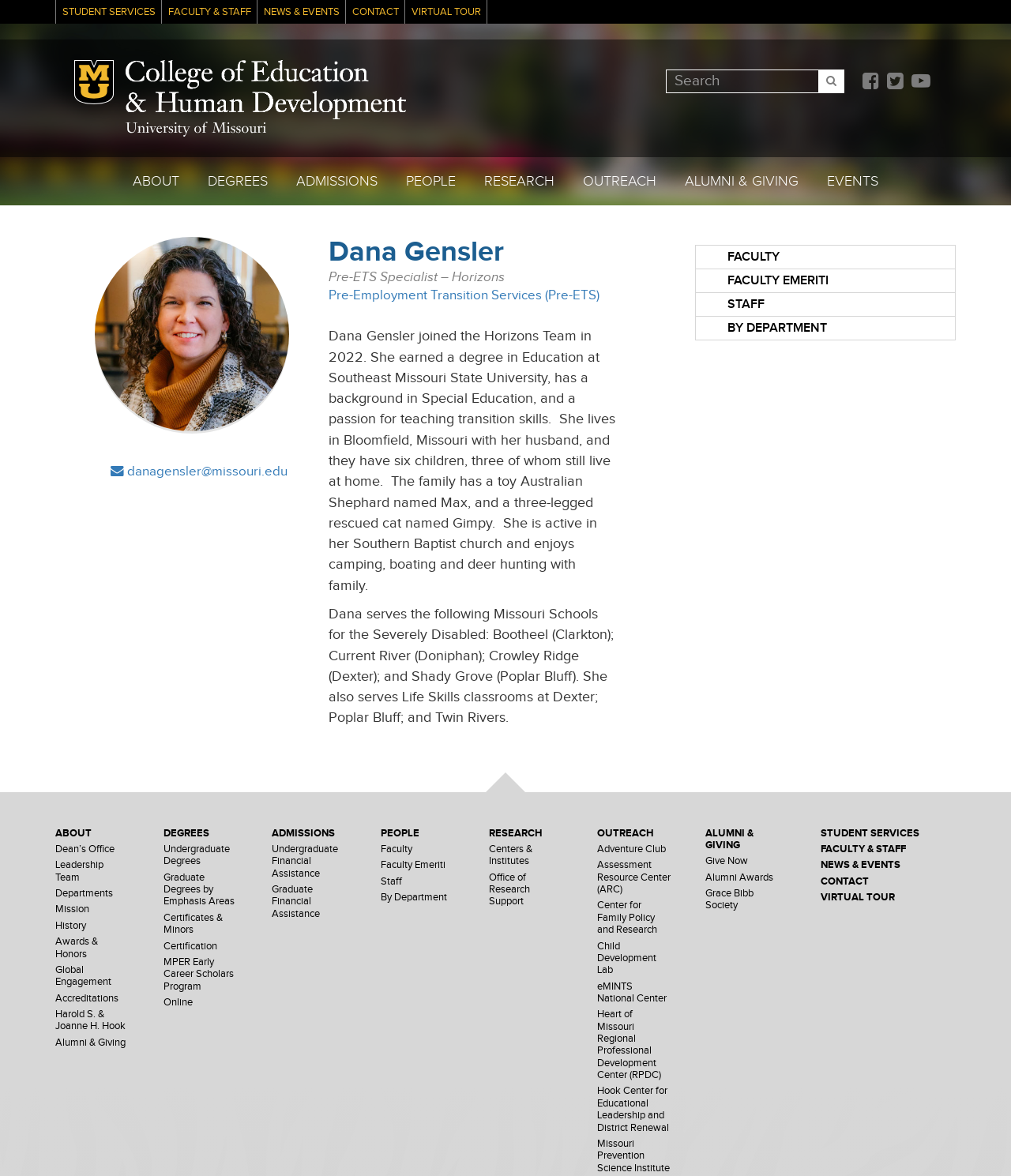Deliver a detailed narrative of the webpage's visual and textual elements.

The webpage is about Dana Gensler, a Pre-ETS Specialist at Horizons, and is part of the College of Education & Human Development at the University of Missouri. 

At the top of the page, there are several links to different sections of the website, including "STUDENT SERVICES", "FACULTY & STAFF", "NEWS & EVENTS", "CONTACT", and "VIRTUAL TOUR". Below these links, there is a Mizzou logo and two headings, "College of Education & Human Development" and "University of Missouri". 

On the left side of the page, there is a profile picture of Dana Gensler, along with her name, title, and contact information. Below this, there is a brief bio that describes her background, education, and personal life. 

On the right side of the page, there is a search bar with a search button. Below the search bar, there are several links to different sections of the website, including "ABOUT", "DEGREES", "ADMISSIONS", "PEOPLE", "RESEARCH", "OUTREACH", "ALUMNI & GIVING", and "EVENTS". 

Further down the page, there are several sections with links to more specific topics, such as faculty emeriti, staff, departments, mission, history, awards, and global engagement. There are also sections for undergraduate and graduate degrees, certification, and online programs. Additionally, there are links to information about admissions, people, research, outreach, and alumni giving.